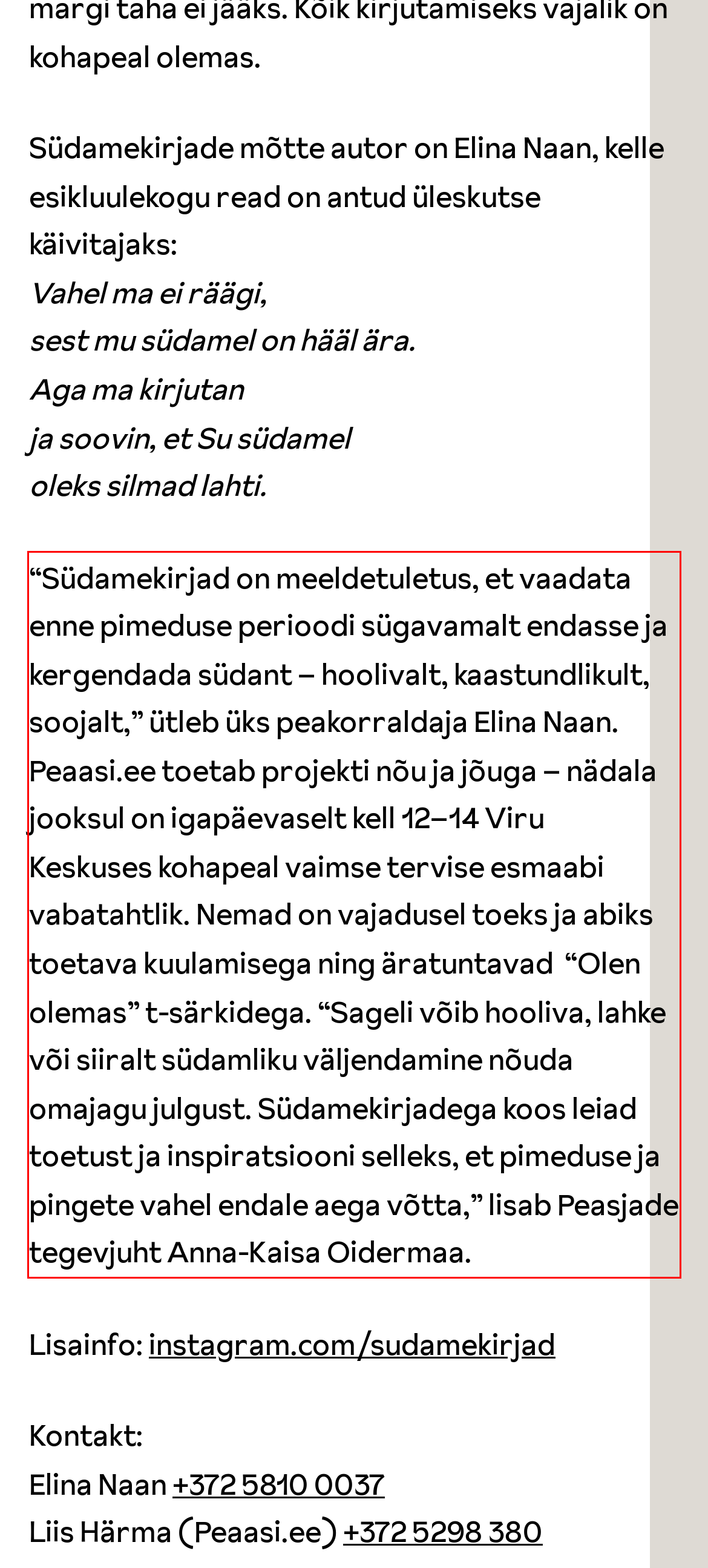Please analyze the provided webpage screenshot and perform OCR to extract the text content from the red rectangle bounding box.

“Südamekirjad on meeldetuletus, et vaadata enne pimeduse perioodi sügavamalt endasse ja kergendada südant – hoolivalt, kaastundlikult, soojalt,” ütleb üks peakorraldaja Elina Naan. Peaasi.ee toetab projekti nõu ja jõuga – nädala jooksul on igapäevaselt kell 12–14 Viru Keskuses kohapeal vaimse tervise esmaabi vabatahtlik. Nemad on vajadusel toeks ja abiks toetava kuulamisega ning äratuntavad “Olen olemas” t-särkidega. “Sageli võib hooliva, lahke või siiralt südamliku väljendamine nõuda omajagu julgust. Südamekirjadega koos leiad toetust ja inspiratsiooni selleks, et pimeduse ja pingete vahel endale aega võtta,” lisab Peasjade tegevjuht Anna-Kaisa Oidermaa.